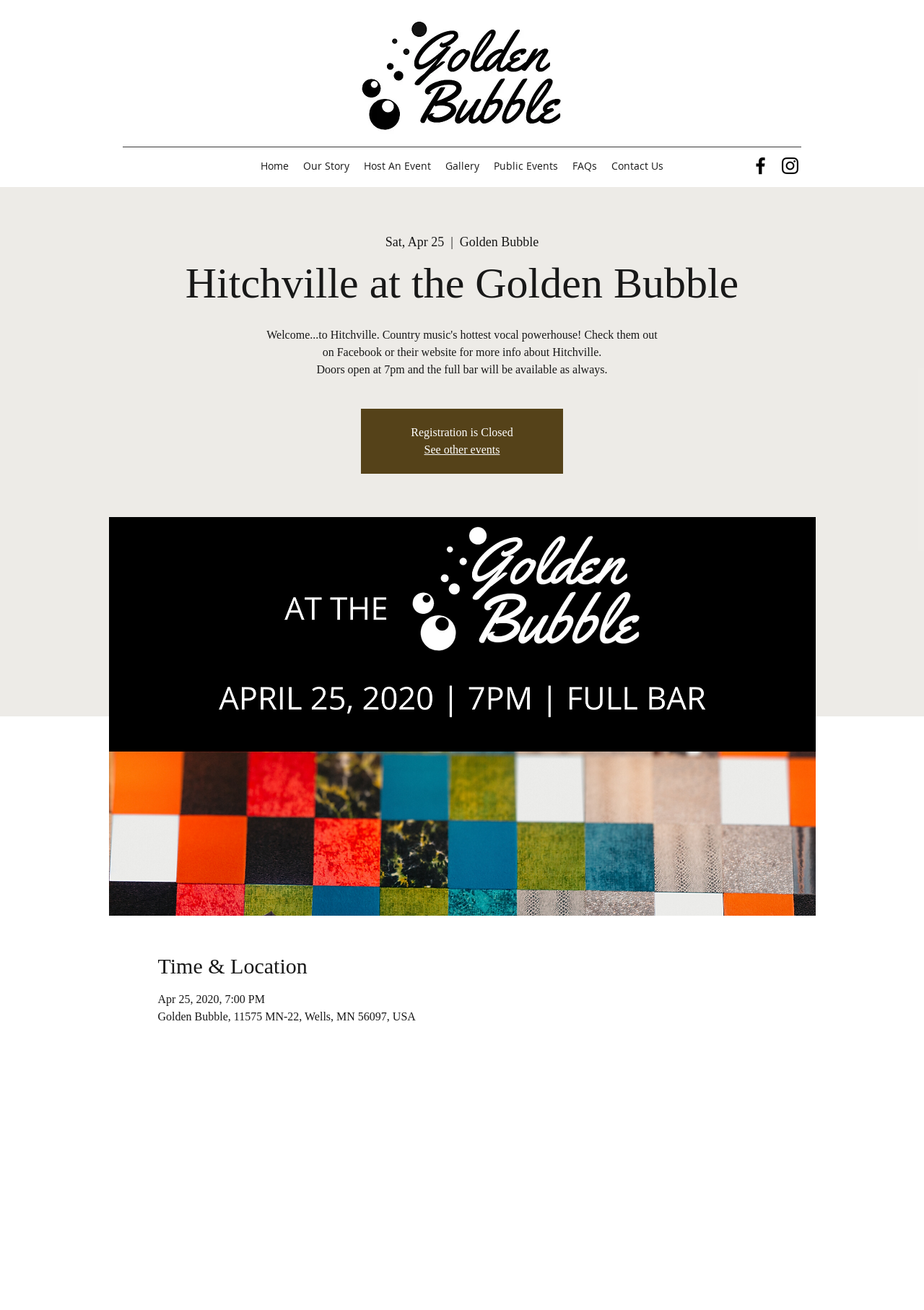Given the element description, predict the bounding box coordinates in the format (top-left x, top-left y, bottom-right x, bottom-right y), using floating point numbers between 0 and 1: Our Story

[0.32, 0.119, 0.386, 0.135]